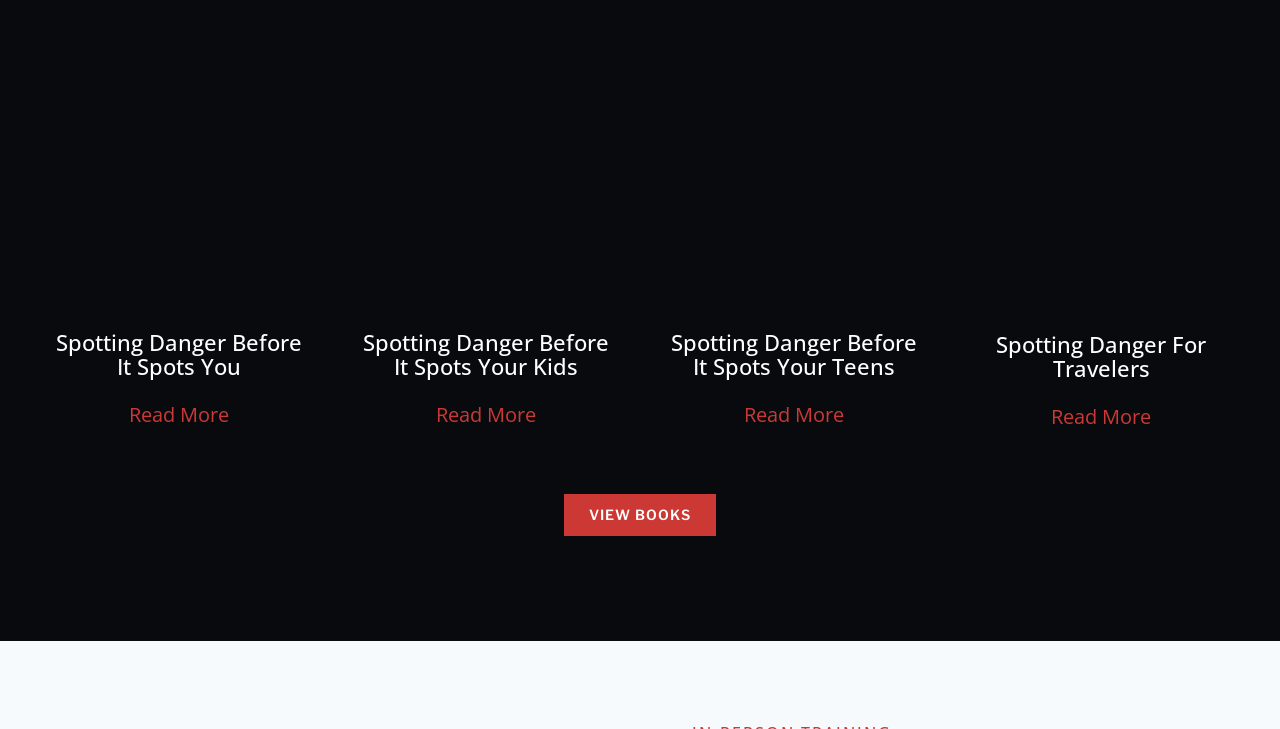Give a succinct answer to this question in a single word or phrase: 
What is the purpose of the 'VIEW BOOKS' link?

To view books